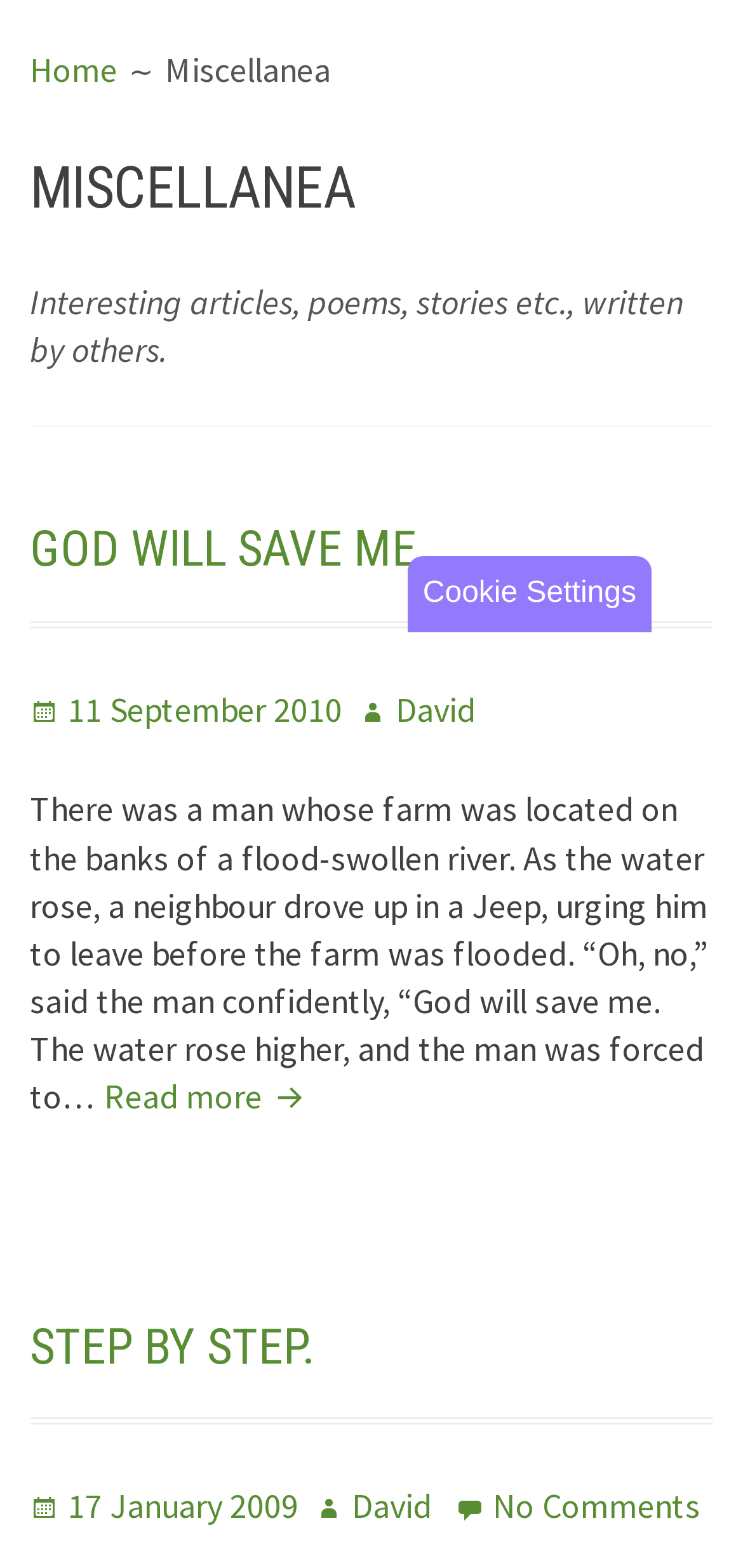Determine the bounding box for the UI element described here: "alt="cropped-logo-cc-duniya-2.png"".

None